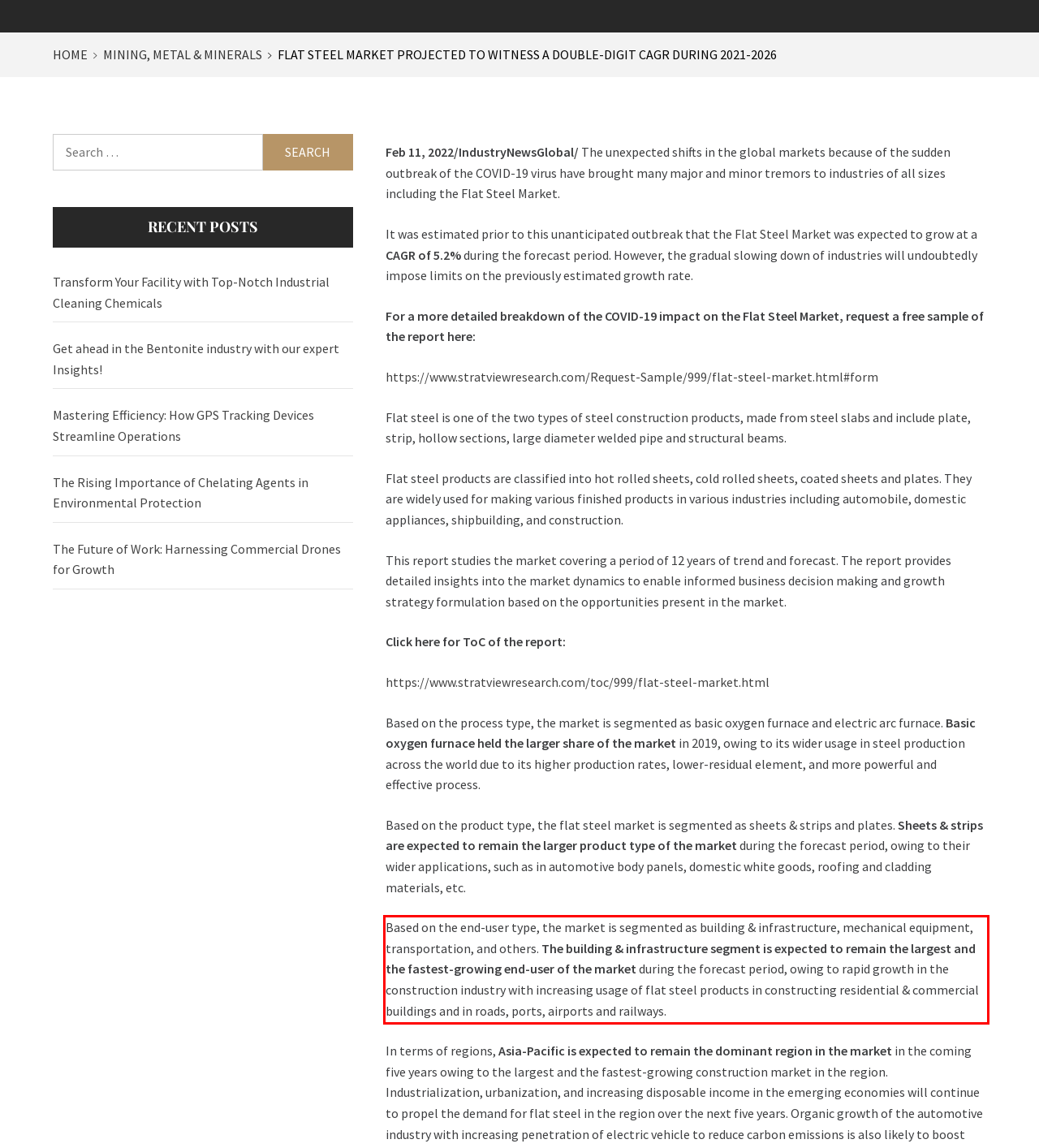Given a webpage screenshot, identify the text inside the red bounding box using OCR and extract it.

Based on the end-user type, the market is segmented as building & infrastructure, mechanical equipment, transportation, and others. The building & infrastructure segment is expected to remain the largest and the fastest-growing end-user of the market during the forecast period, owing to rapid growth in the construction industry with increasing usage of flat steel products in constructing residential & commercial buildings and in roads, ports, airports and railways.